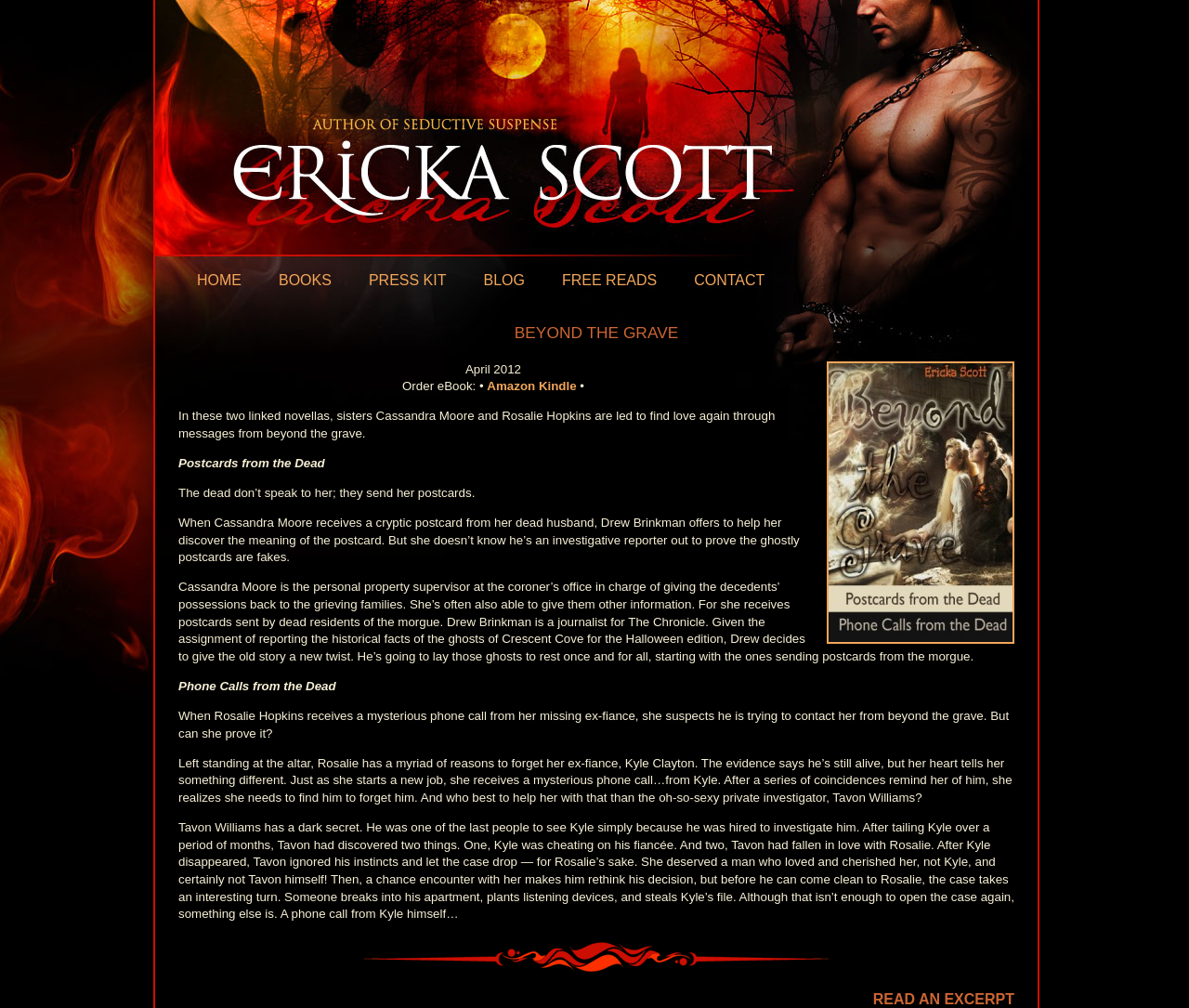Locate the bounding box of the UI element described in the following text: "Free Reads".

[0.473, 0.27, 0.553, 0.287]